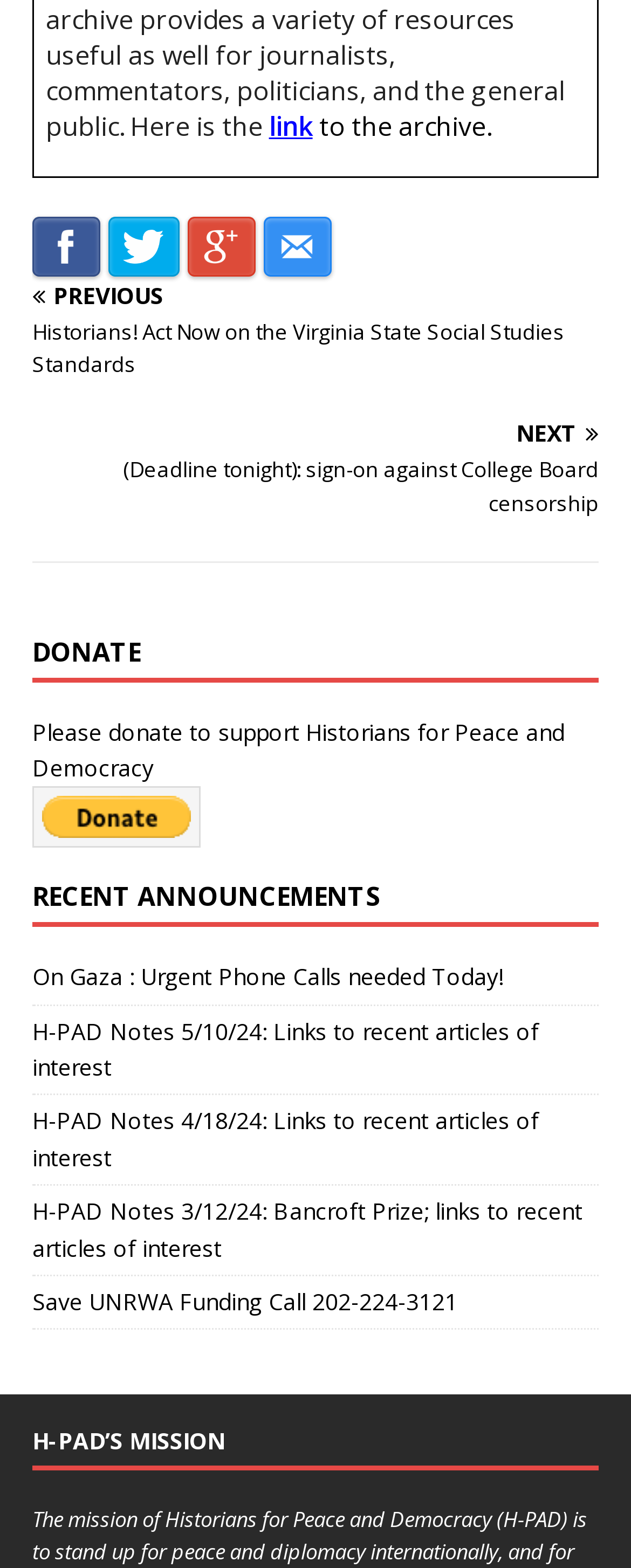Answer the following query with a single word or phrase:
What is the text of the first link on the webpage?

PREVIOUS Historians! Act Now on the Virginia State Social Studies Standards